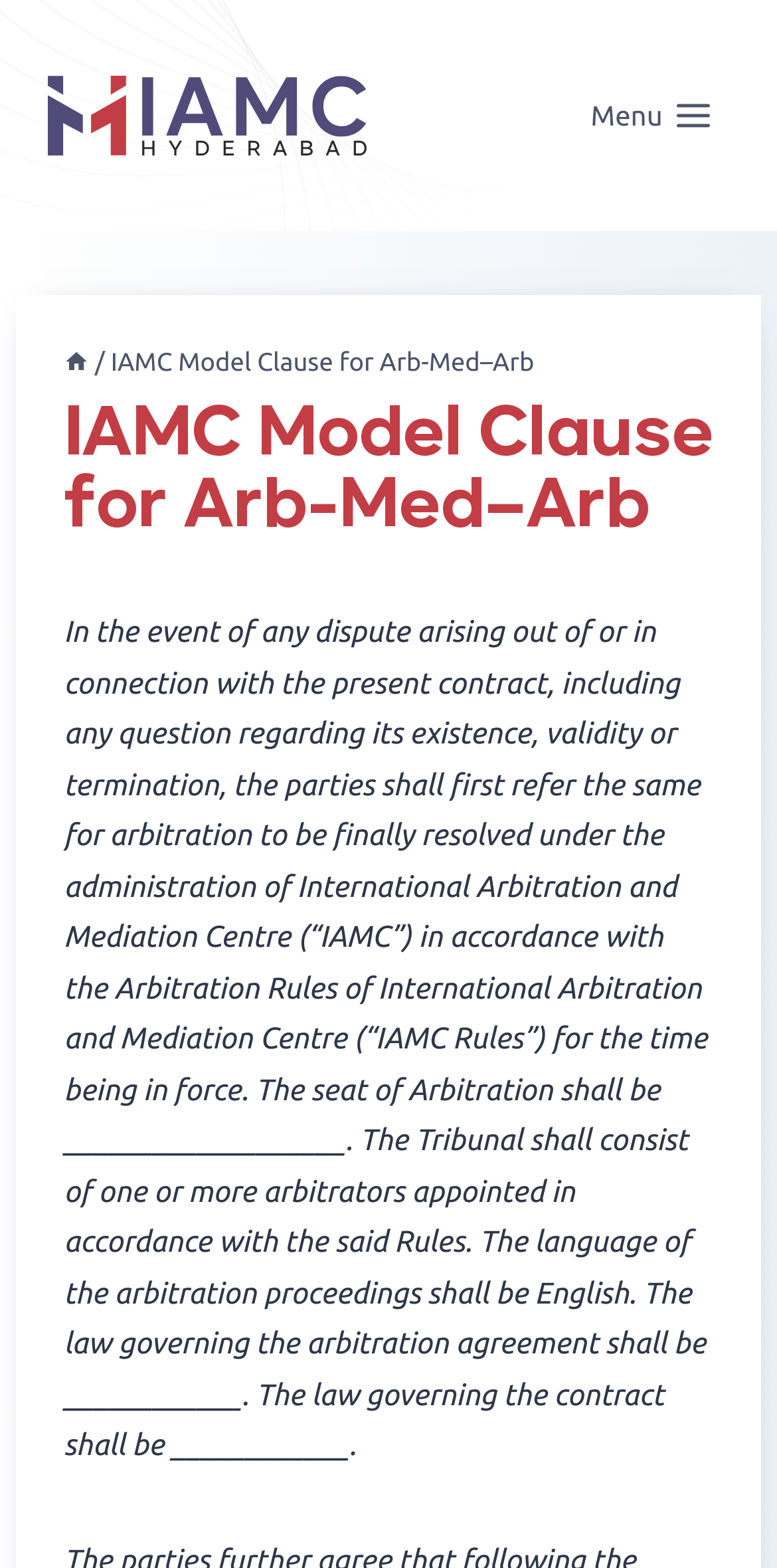What is the language of the arbitration proceedings?
We need a detailed and exhaustive answer to the question. Please elaborate.

I found the answer by reading the text in the webpage, which states 'The language of the arbitration proceedings shall be English.' This clearly indicates that the language of the arbitration proceedings is English.